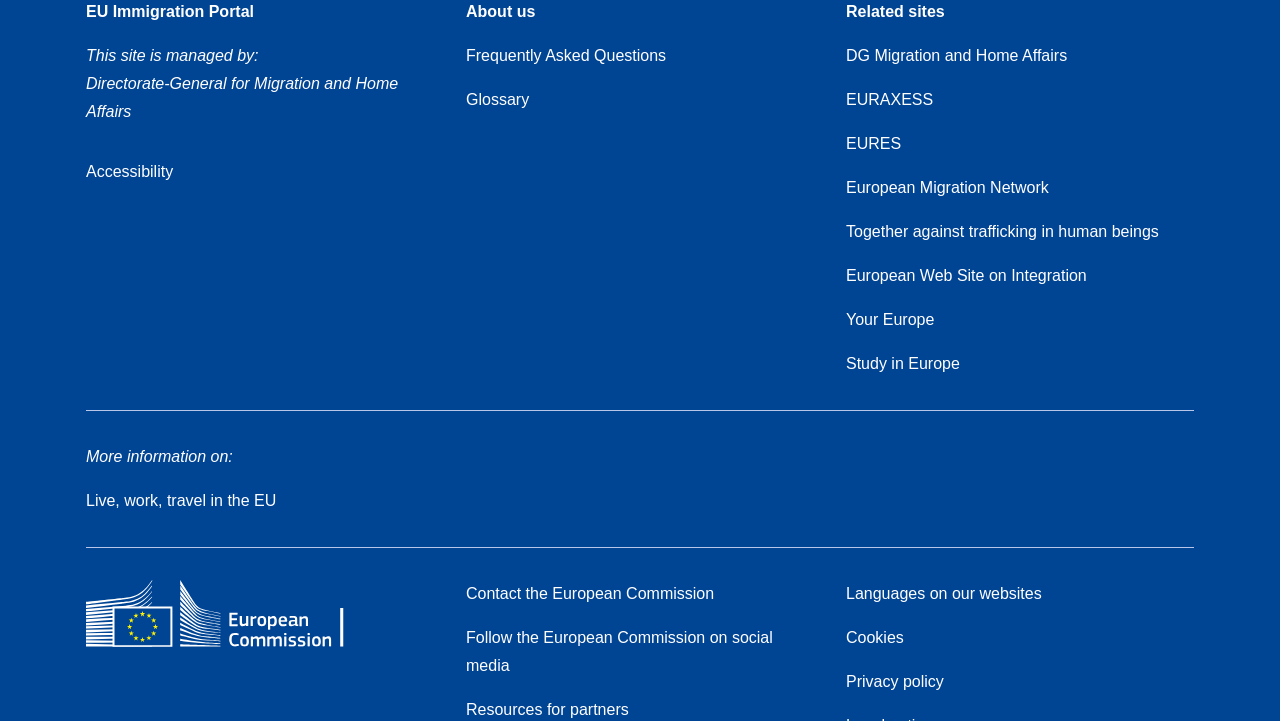Please answer the following question using a single word or phrase: 
What is the name of the portal?

EU Immigration Portal